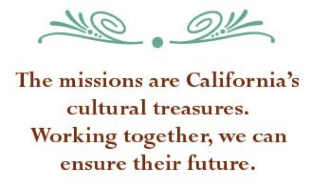What design elements are above the text?
Look at the image and provide a short answer using one word or a phrase.

Intricate design